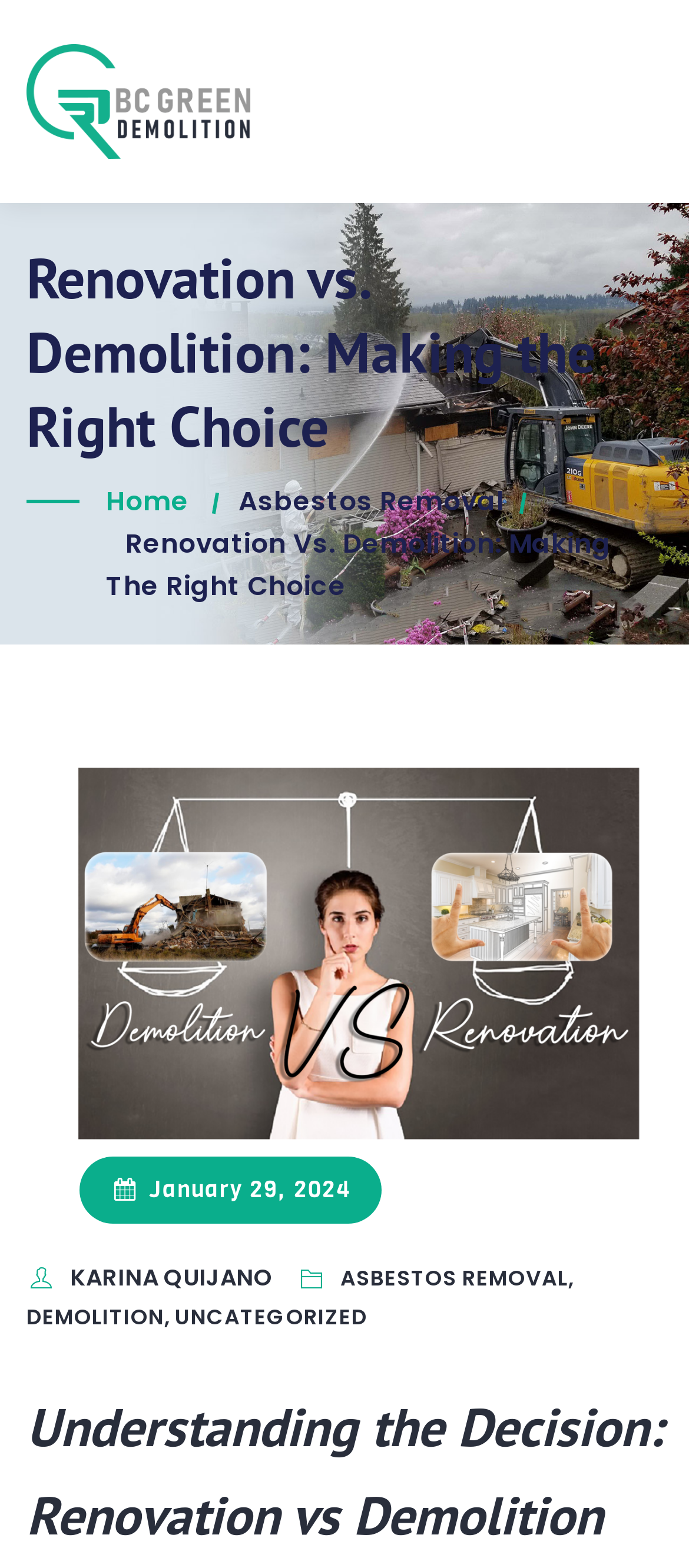What is the topic of the article?
Provide a detailed and well-explained answer to the question.

The heading 'Renovation vs. Demolition: Making the Right Choice' is located at the top of the webpage, and it is the main topic of the article. This is further supported by the presence of an image with the text 'Renovation vs Demolition'.